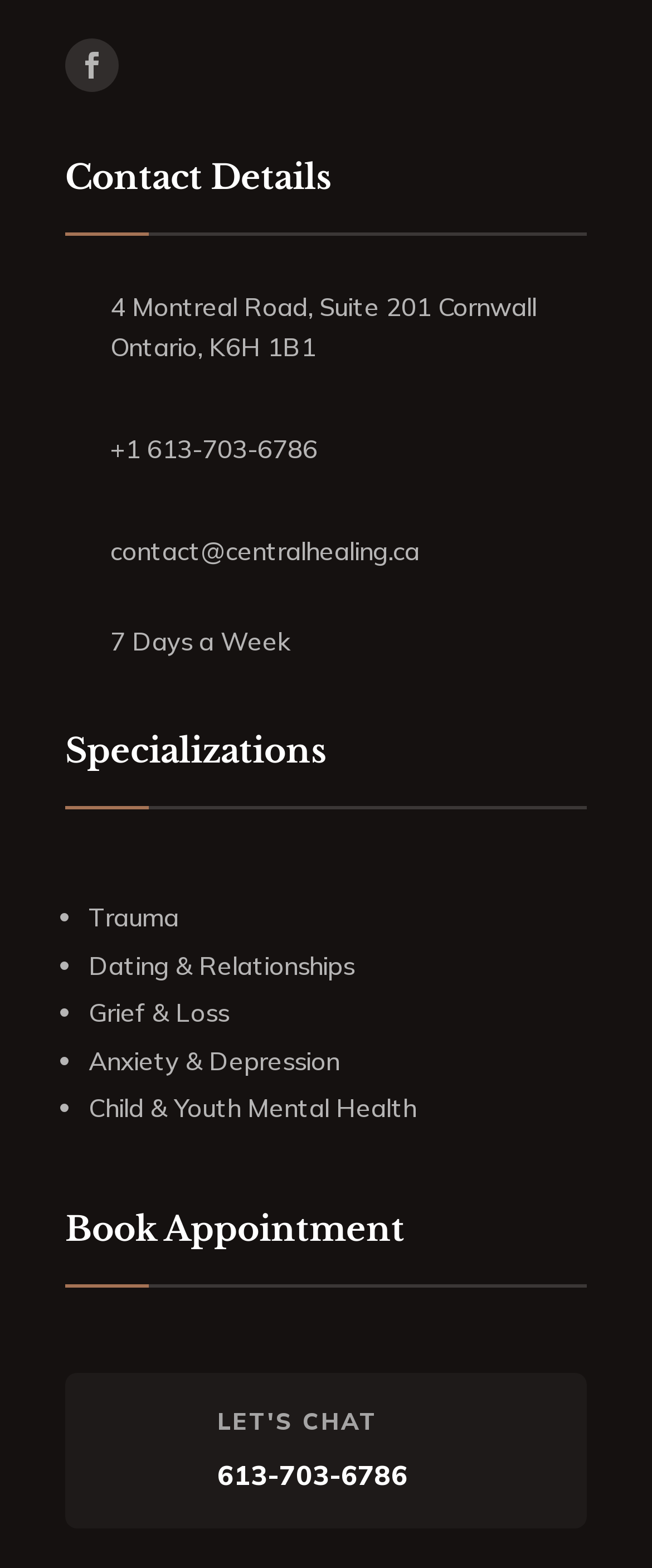Please find and report the bounding box coordinates of the element to click in order to perform the following action: "Send an email to contact@centralhealing.ca". The coordinates should be expressed as four float numbers between 0 and 1, in the format [left, top, right, bottom].

[0.169, 0.342, 0.644, 0.362]